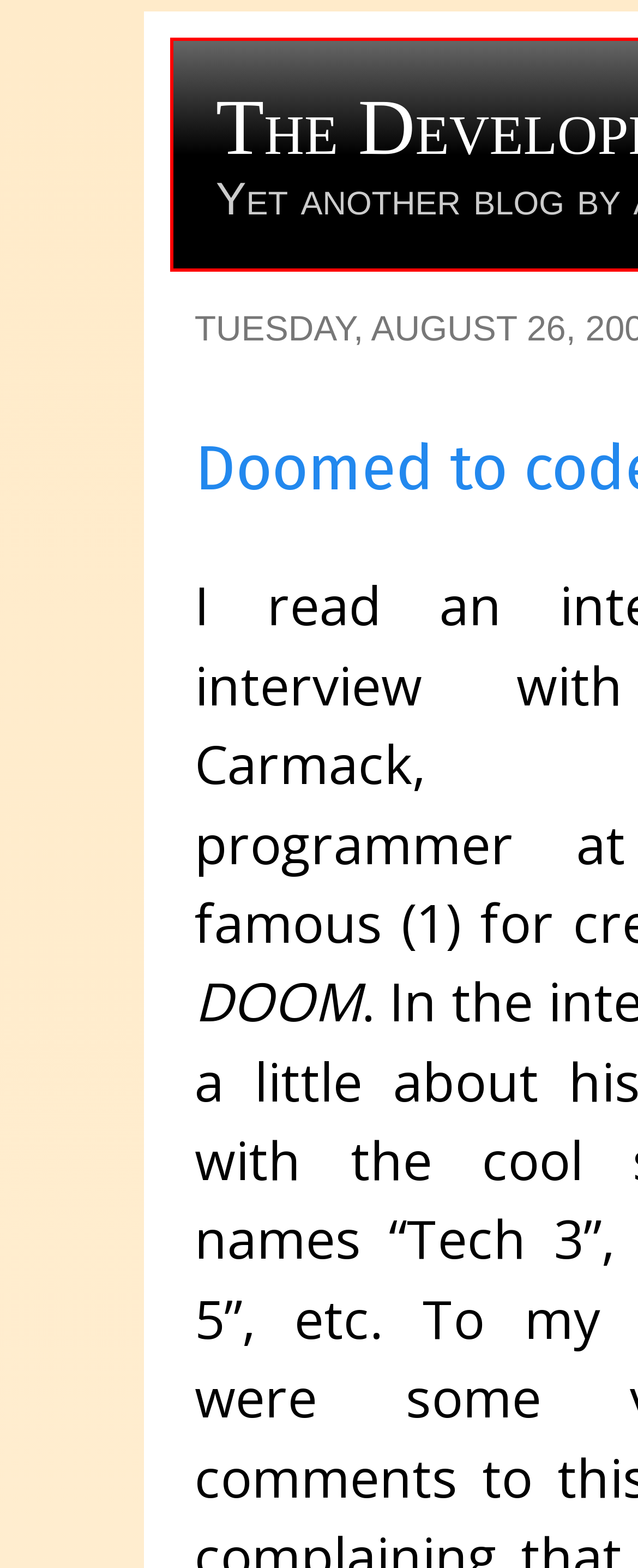Identify and provide the main heading of the webpage.

The Developer’s Cry